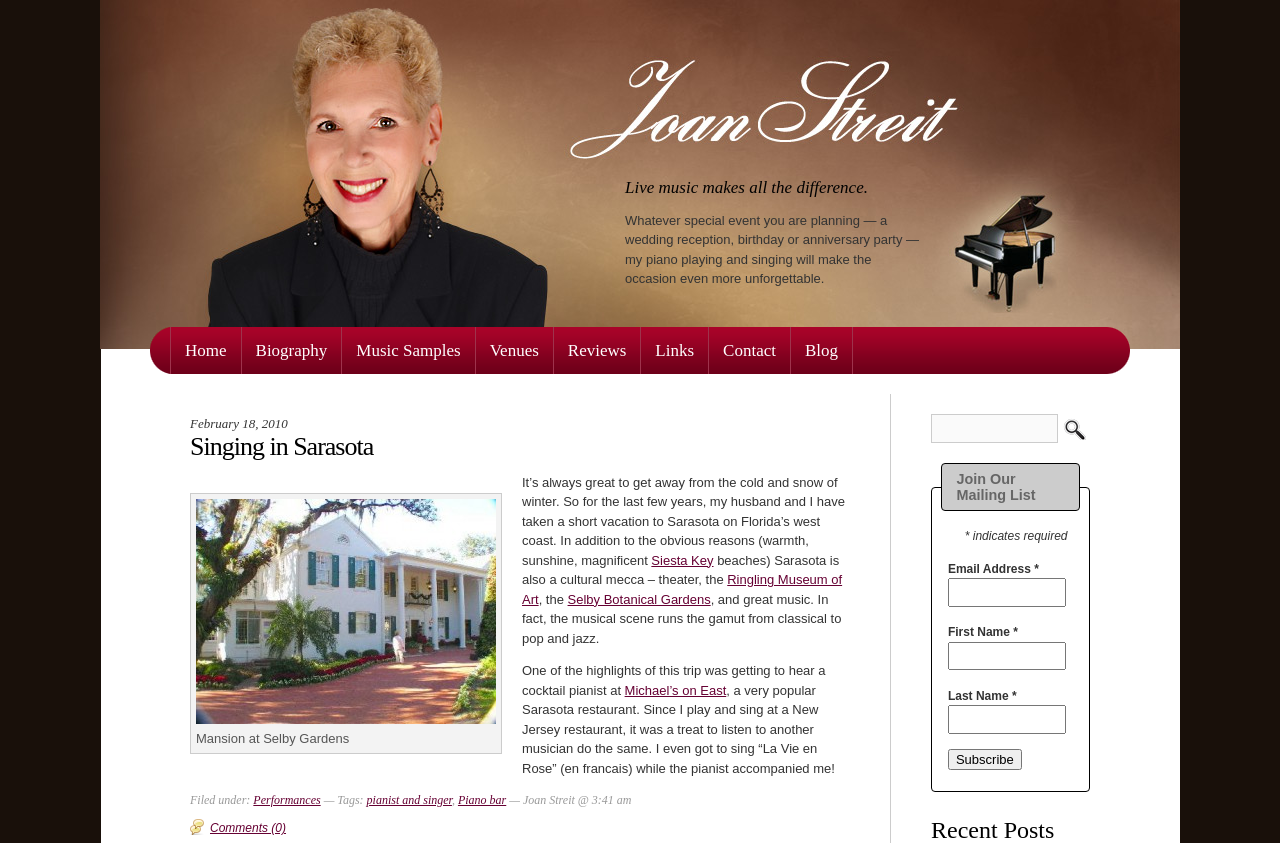Please identify the bounding box coordinates of the clickable area that will fulfill the following instruction: "Read more about 'Siesta Key'". The coordinates should be in the format of four float numbers between 0 and 1, i.e., [left, top, right, bottom].

[0.509, 0.655, 0.557, 0.673]